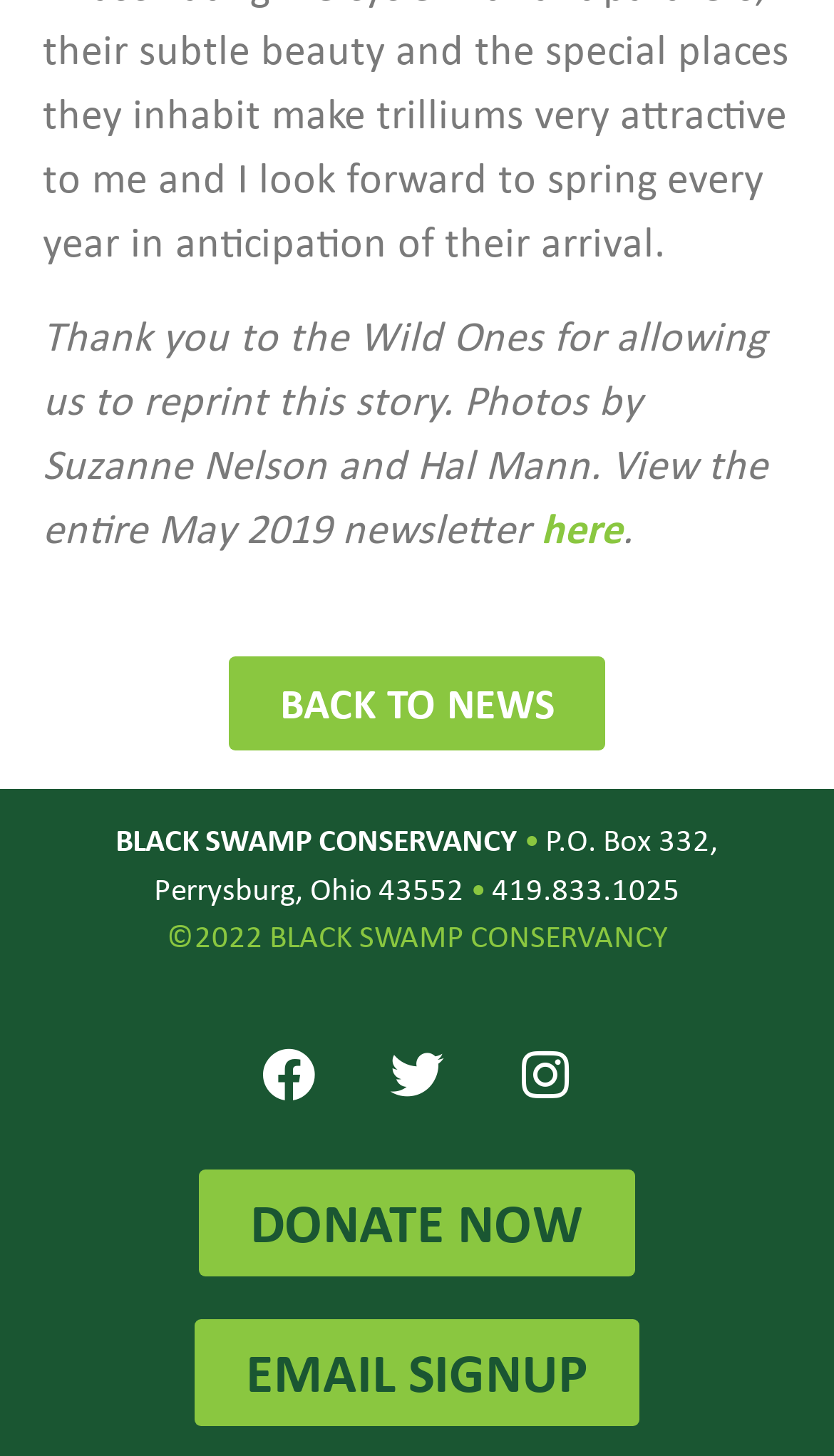Find and indicate the bounding box coordinates of the region you should select to follow the given instruction: "View the entire May 2019 newsletter".

[0.649, 0.346, 0.746, 0.381]